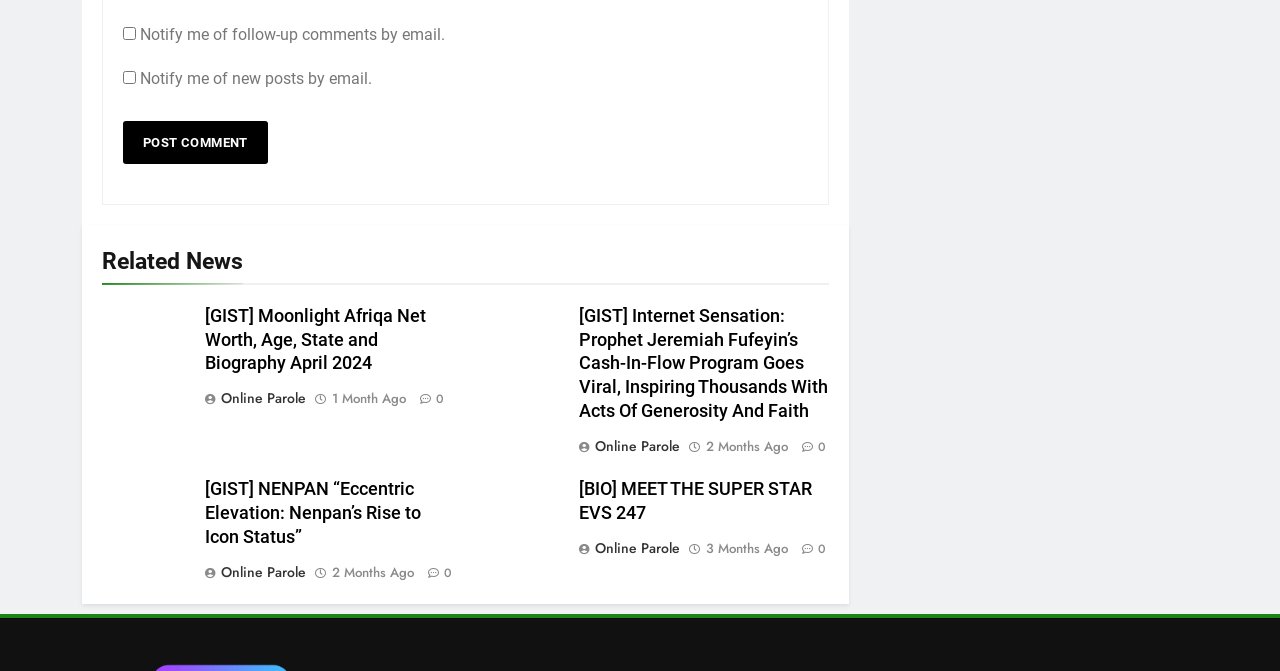Answer this question using a single word or a brief phrase:
How many links are in the second article?

3